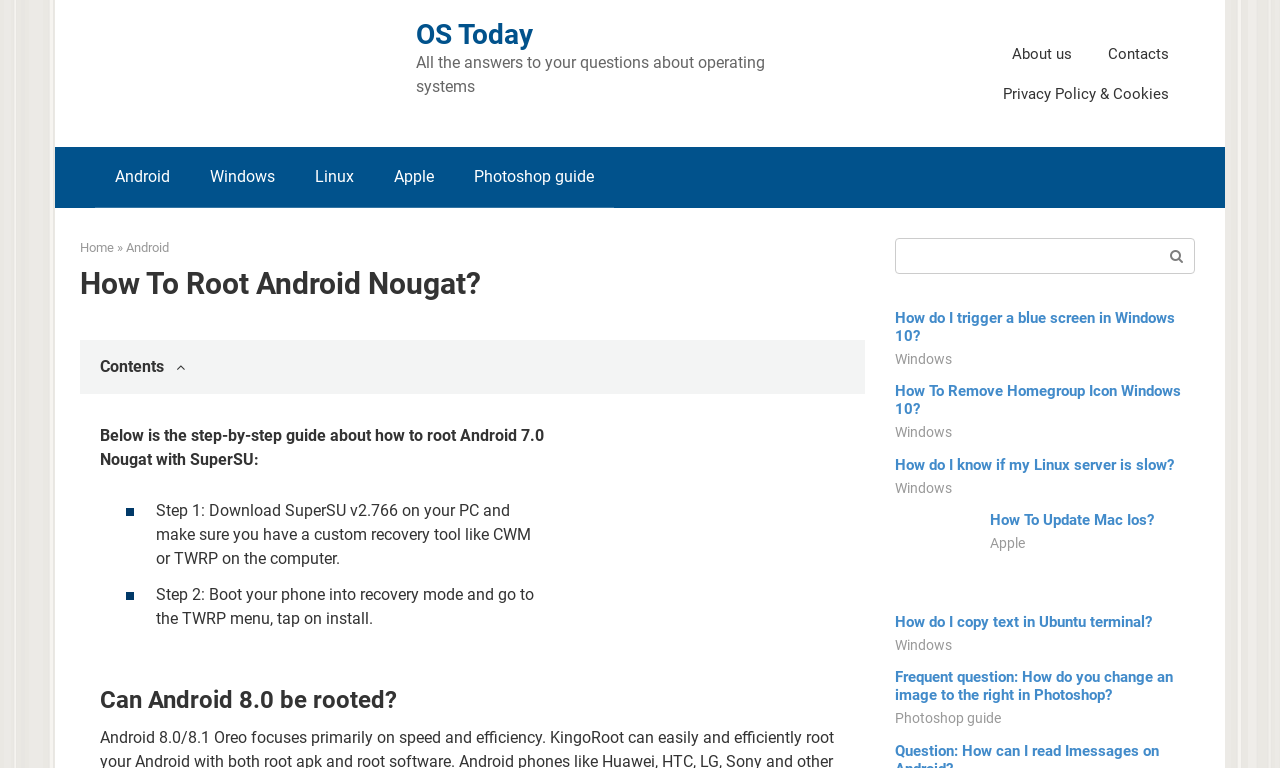Please predict the bounding box coordinates of the element's region where a click is necessary to complete the following instruction: "Search for something". The coordinates should be represented by four float numbers between 0 and 1, i.e., [left, top, right, bottom].

[0.699, 0.31, 0.934, 0.357]